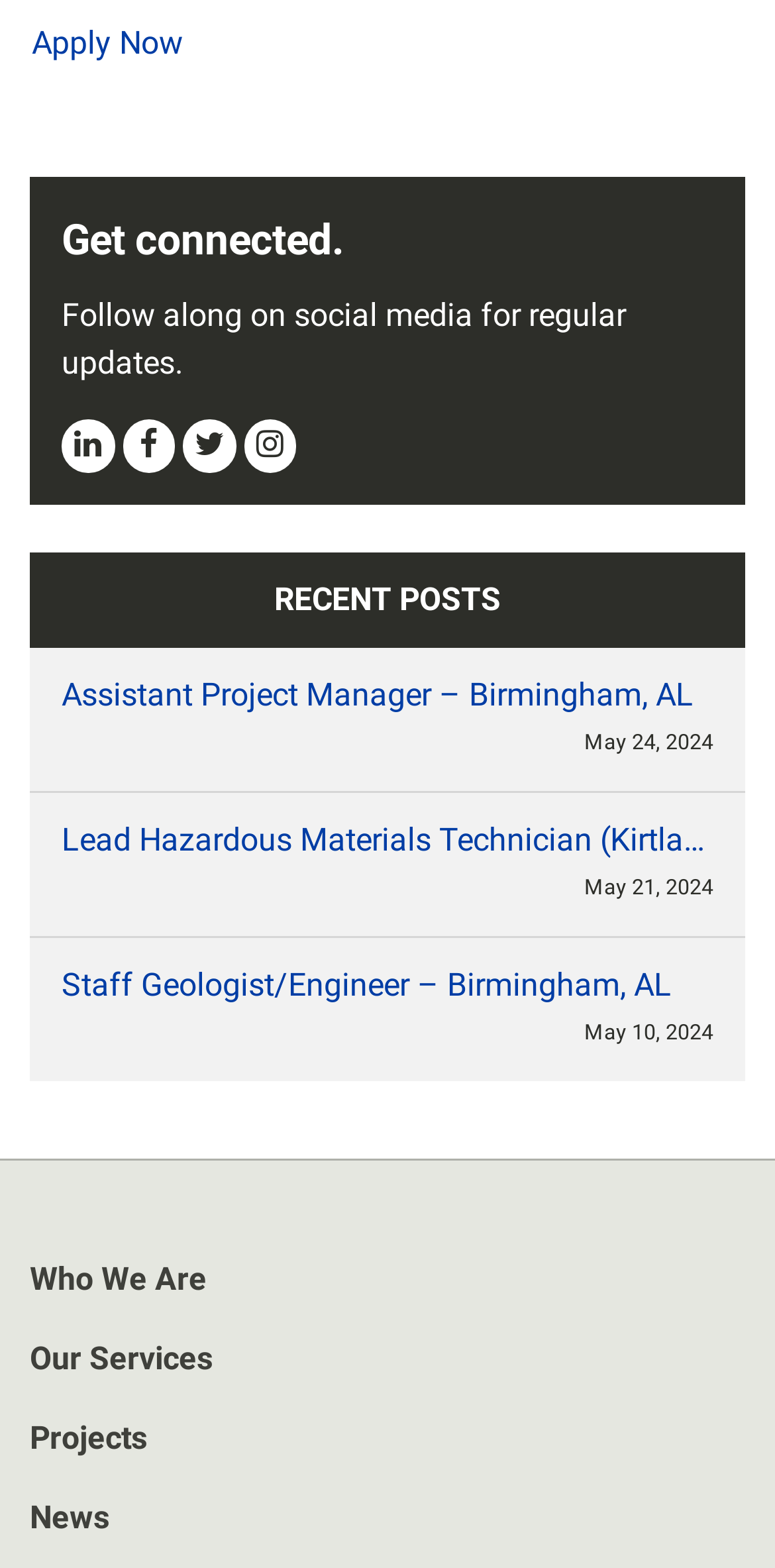Please identify the coordinates of the bounding box for the clickable region that will accomplish this instruction: "Follow on Facebook".

[0.079, 0.268, 0.148, 0.301]